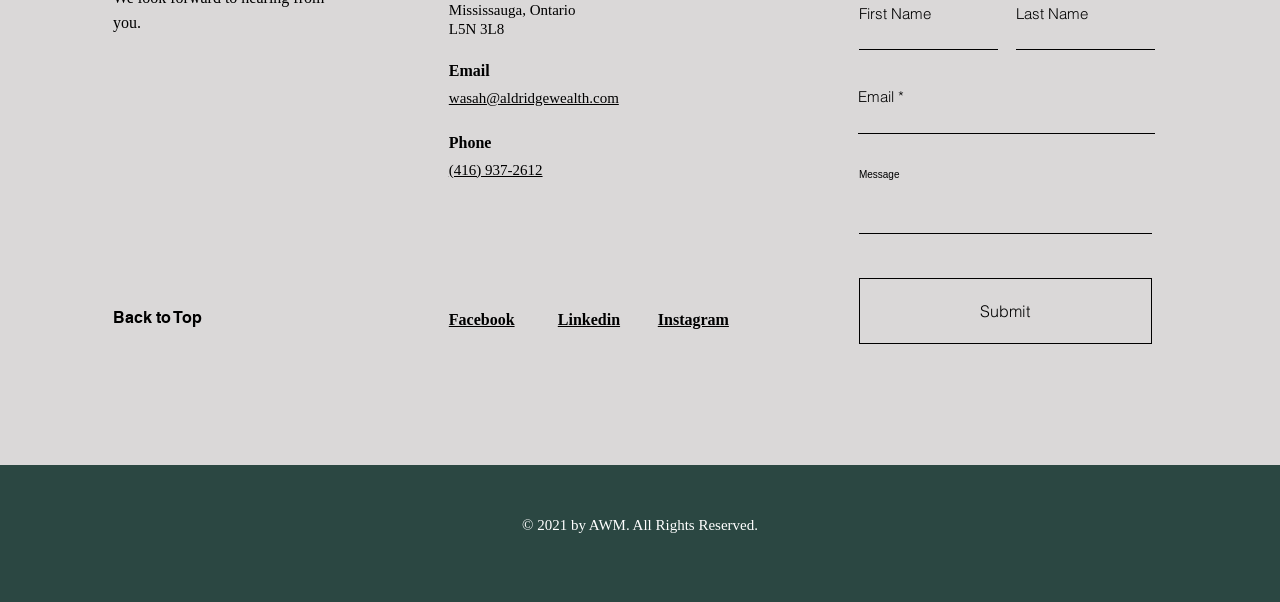Please identify the bounding box coordinates of the clickable area that will fulfill the following instruction: "Enter email address". The coordinates should be in the format of four float numbers between 0 and 1, i.e., [left, top, right, bottom].

[0.67, 0.173, 0.902, 0.223]